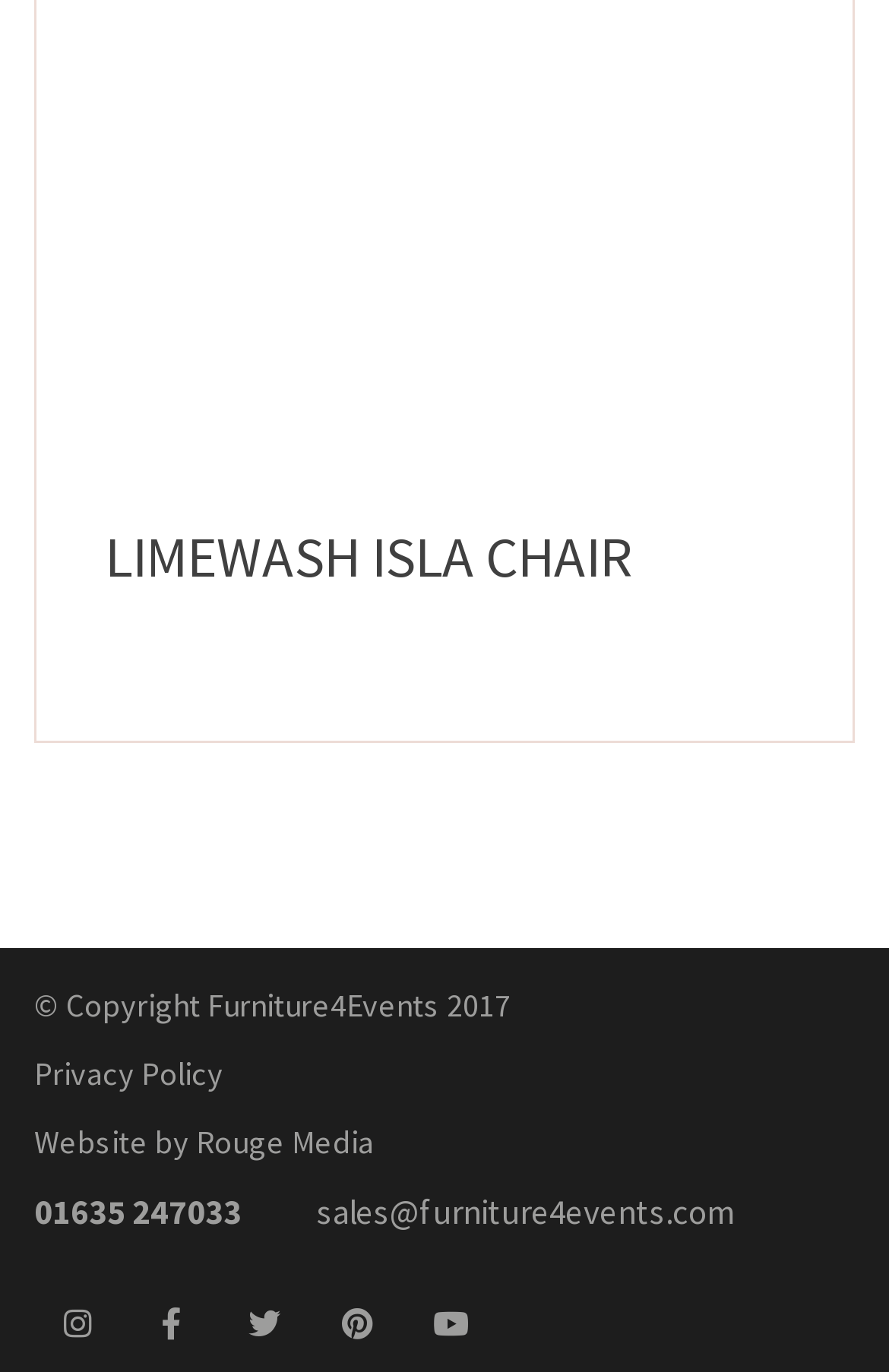Please determine the bounding box coordinates of the area that needs to be clicked to complete this task: 'Contact sales via email'. The coordinates must be four float numbers between 0 and 1, formatted as [left, top, right, bottom].

[0.356, 0.868, 0.823, 0.899]